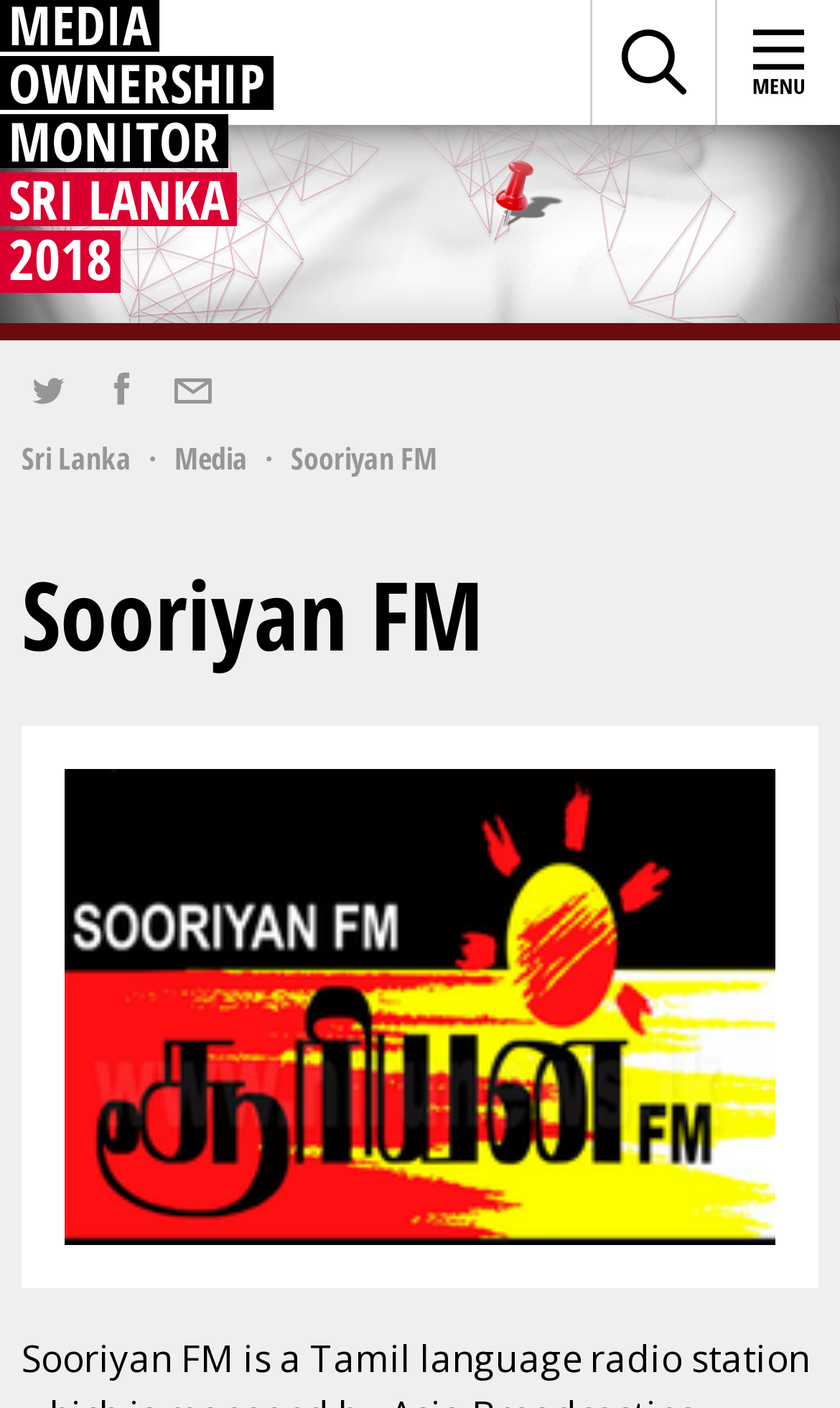Identify the bounding box for the element characterized by the following description: "Search".

[0.703, 0.0, 0.851, 0.089]